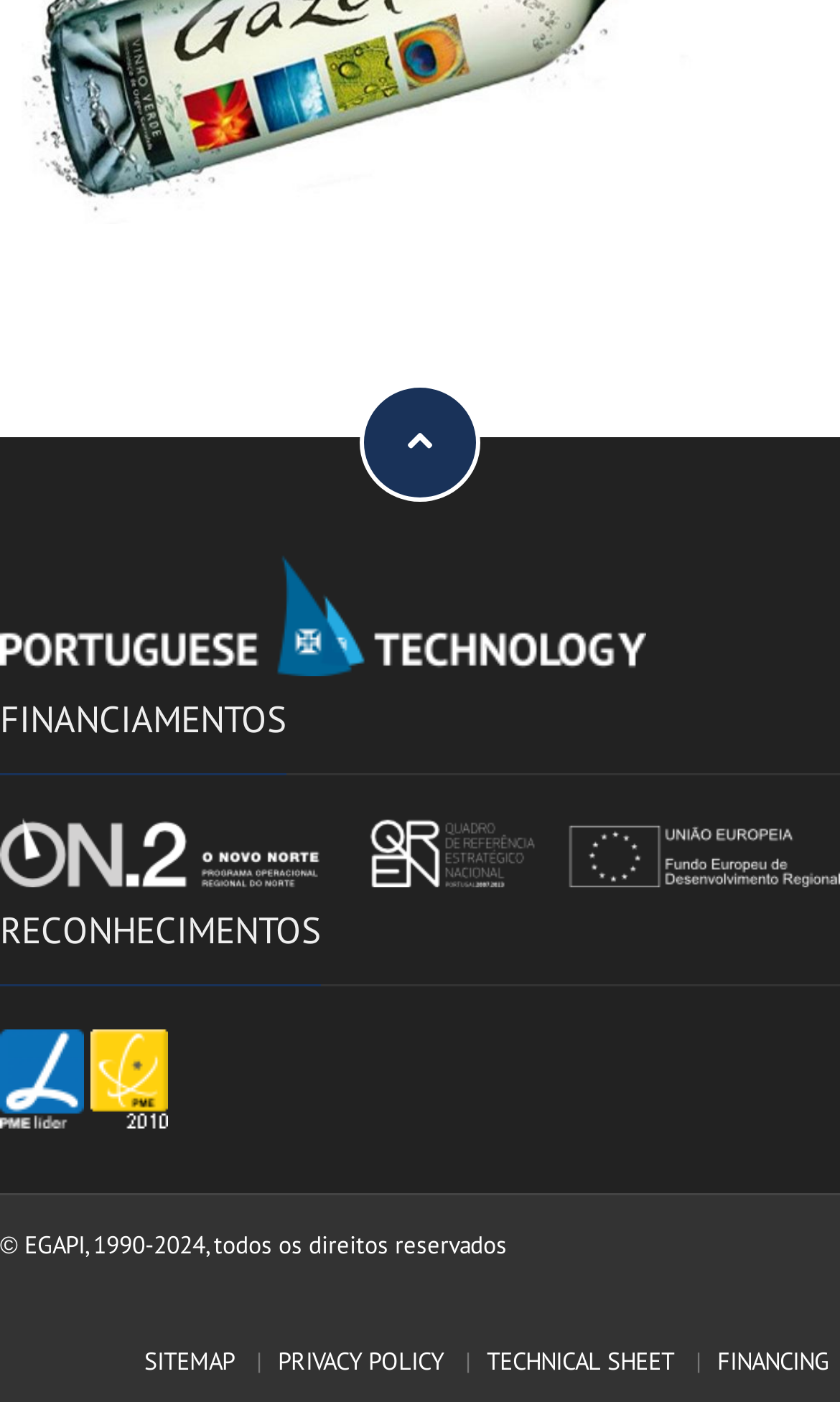How many separators are on the page?
Please answer the question with a single word or phrase, referencing the image.

2